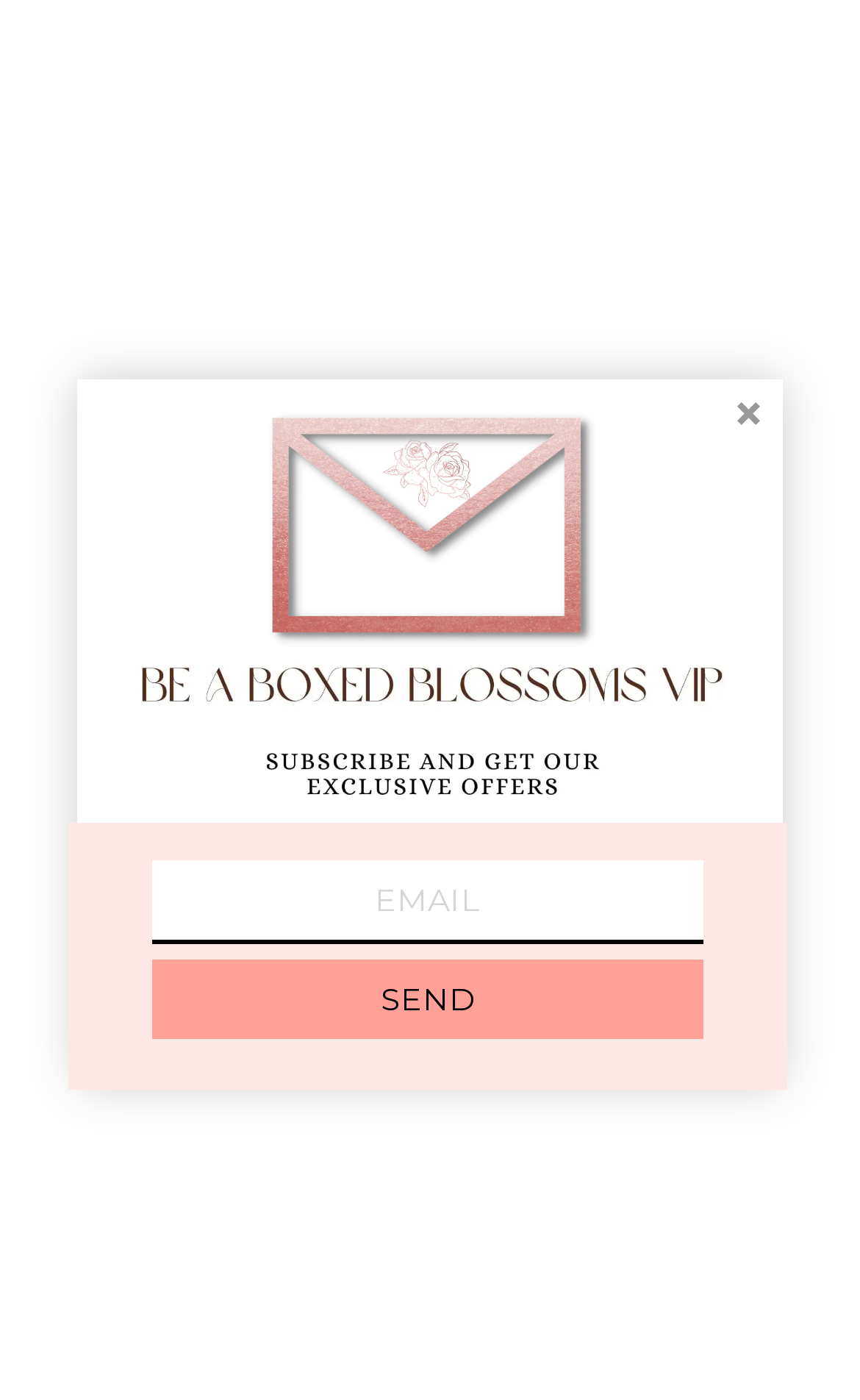Can you show the bounding box coordinates of the region to click on to complete the task described in the instruction: "Open the image in slideshow"?

[0.0, 0.095, 1.0, 0.855]